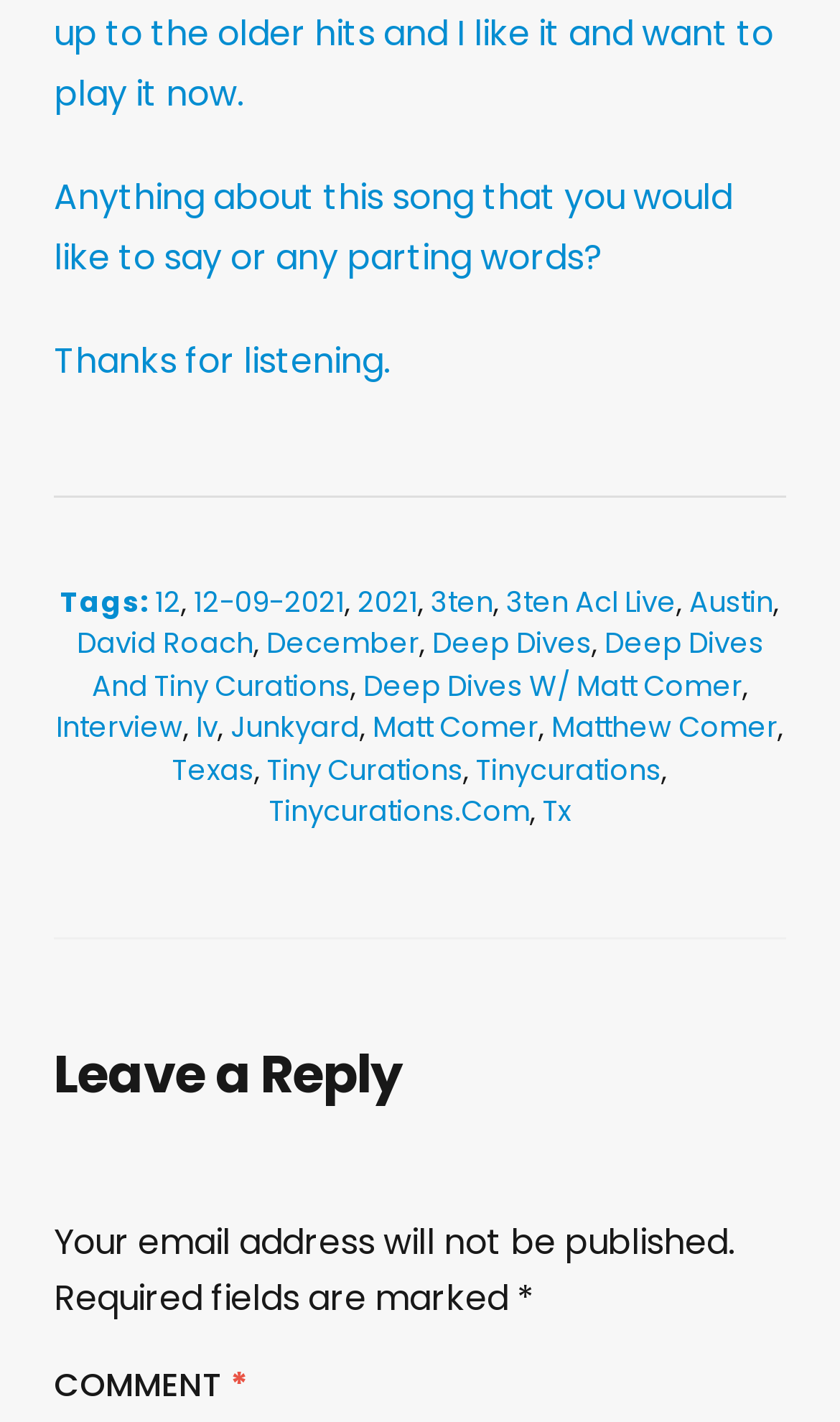Given the element description "3ten", identify the bounding box of the corresponding UI element.

[0.513, 0.409, 0.587, 0.438]